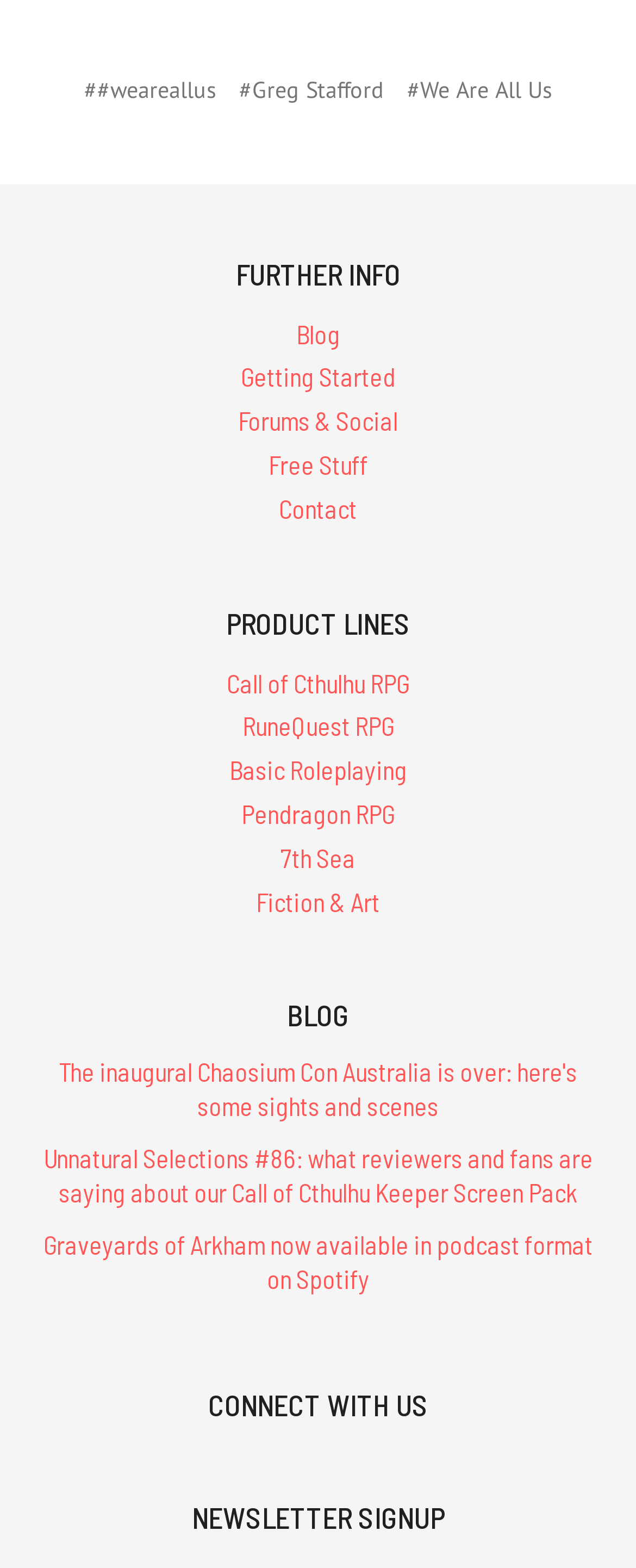Please determine the bounding box coordinates of the element to click in order to execute the following instruction: "Get guidance on Ph.D". The coordinates should be four float numbers between 0 and 1, specified as [left, top, right, bottom].

None